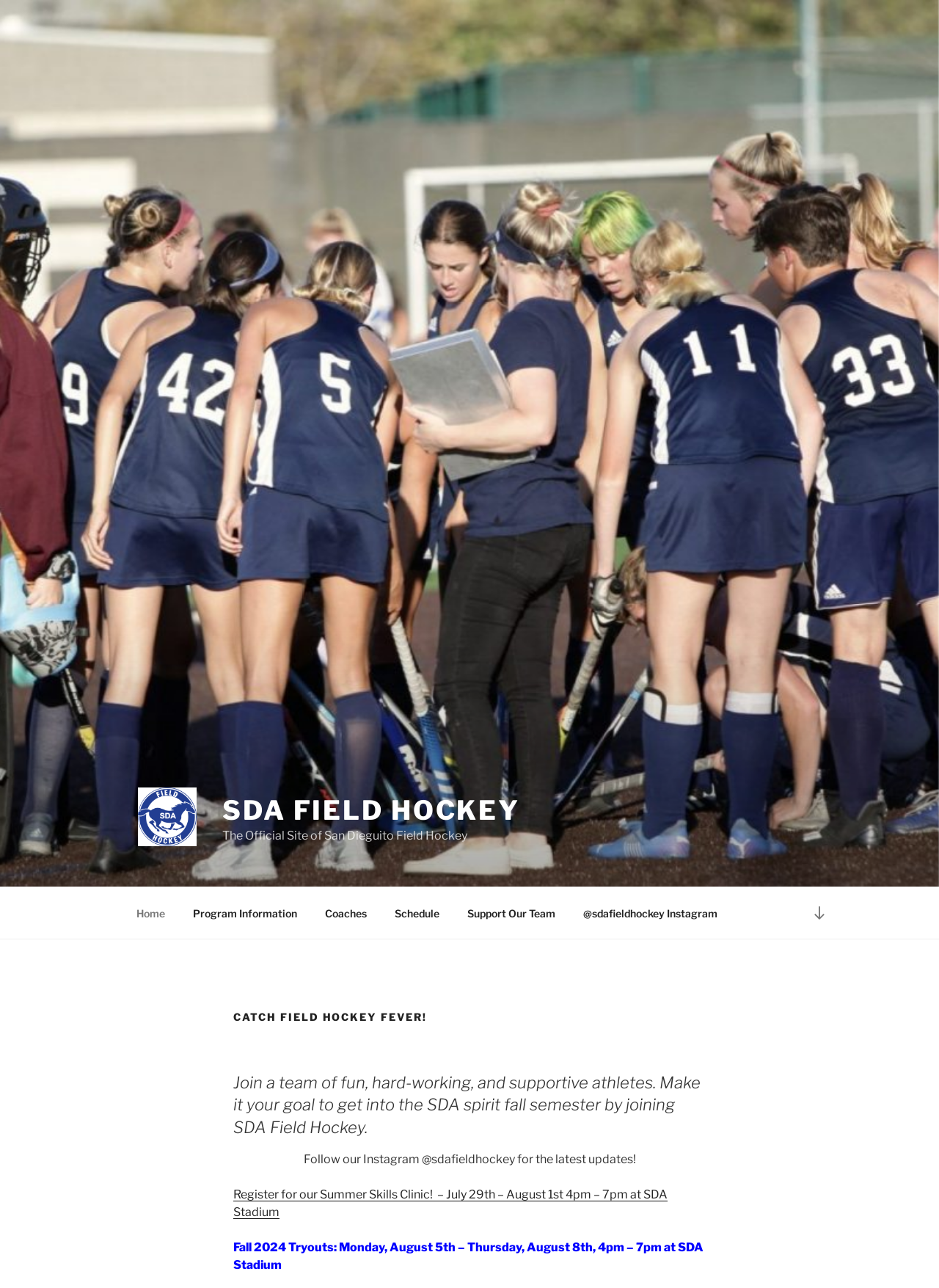Examine the image and give a thorough answer to the following question:
What is the Instagram handle of the team?

The Instagram handle of the team can be found in the link element that points to the team's Instagram page, as well as in the StaticText element that encourages users to follow the team on Instagram.